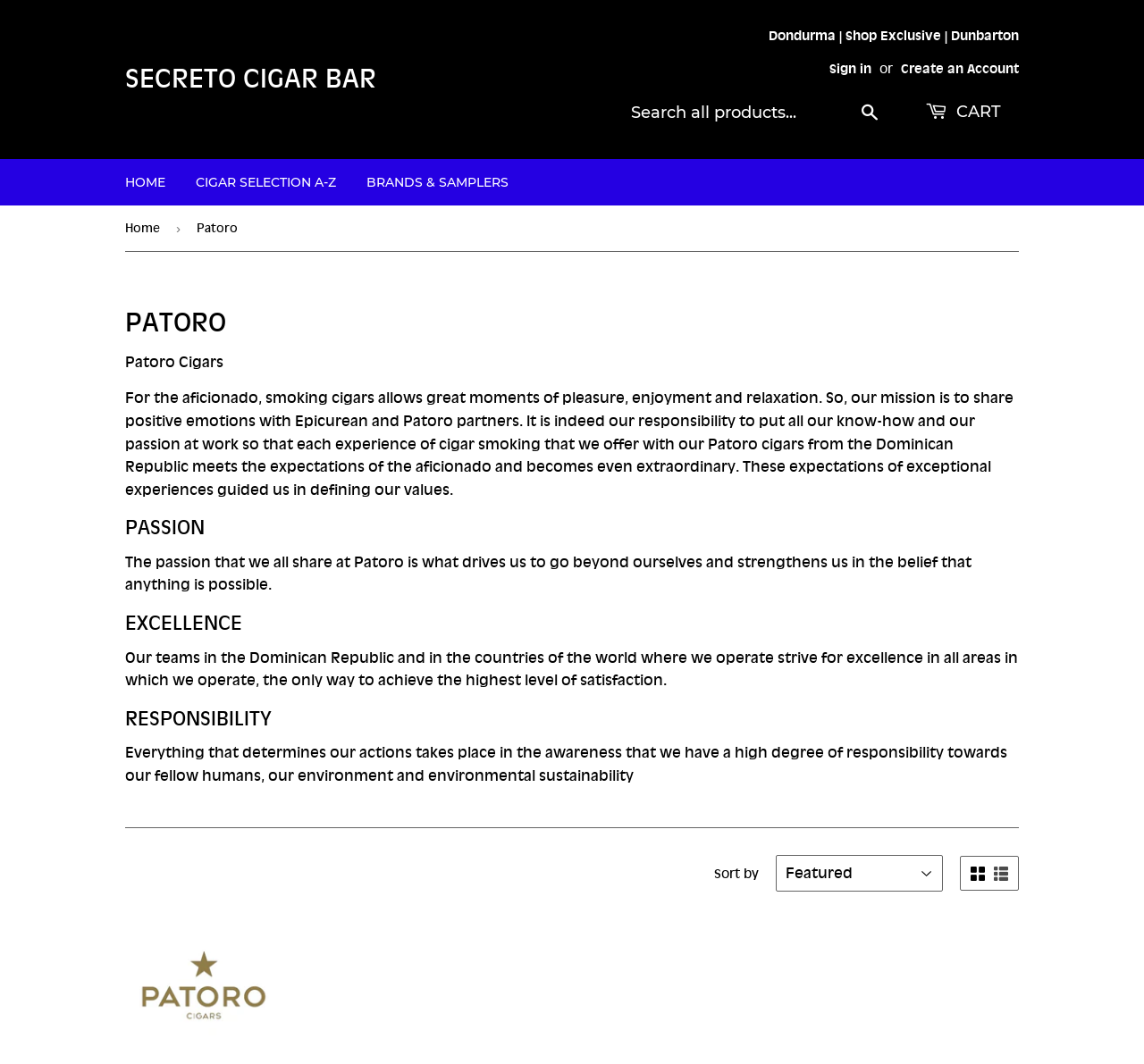Please identify the coordinates of the bounding box that should be clicked to fulfill this instruction: "Sign in".

[0.725, 0.057, 0.762, 0.072]